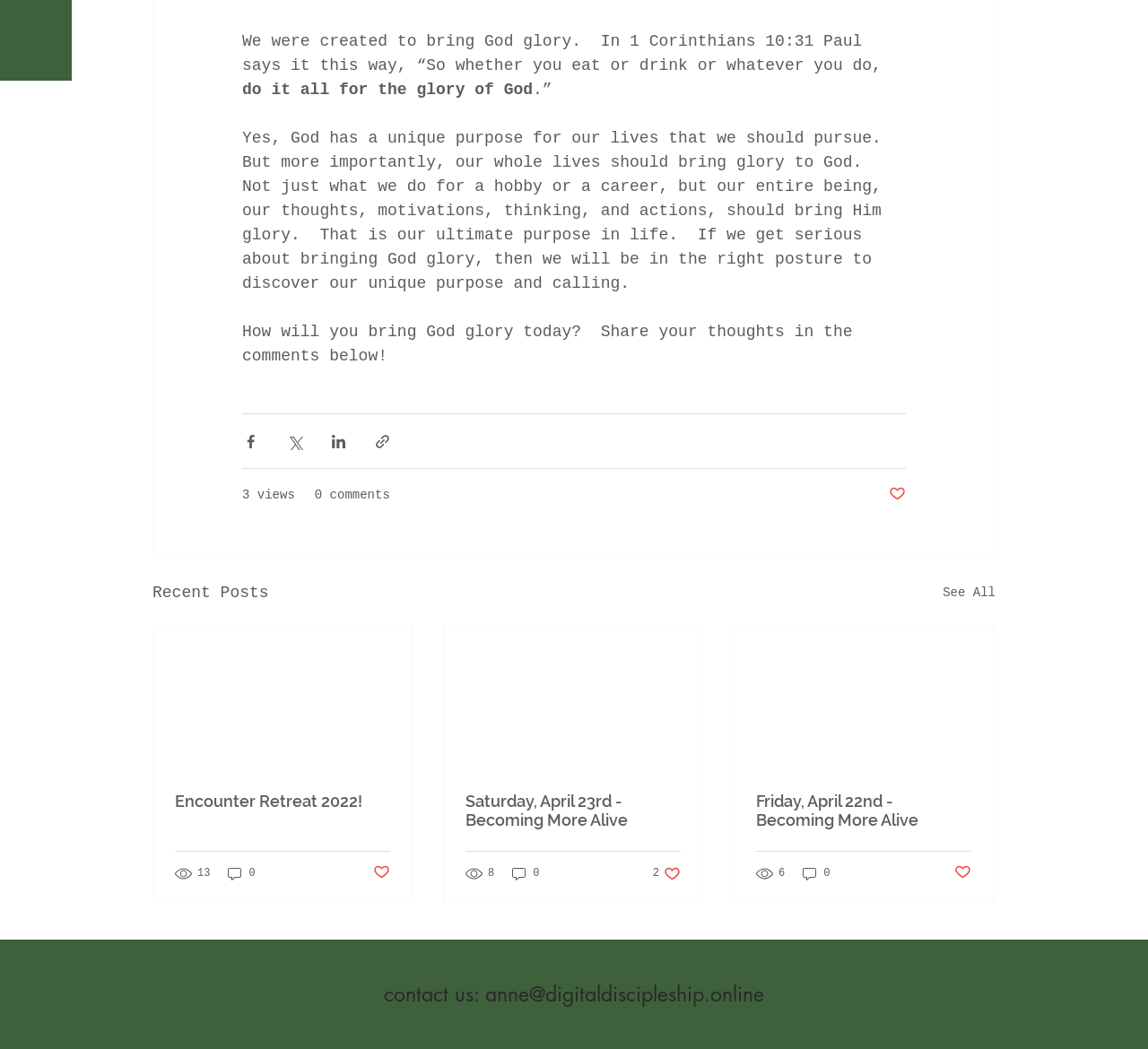Indicate the bounding box coordinates of the element that must be clicked to execute the instruction: "Read the post 'Encounter Retreat 2022!'". The coordinates should be given as four float numbers between 0 and 1, i.e., [left, top, right, bottom].

[0.152, 0.755, 0.34, 0.773]